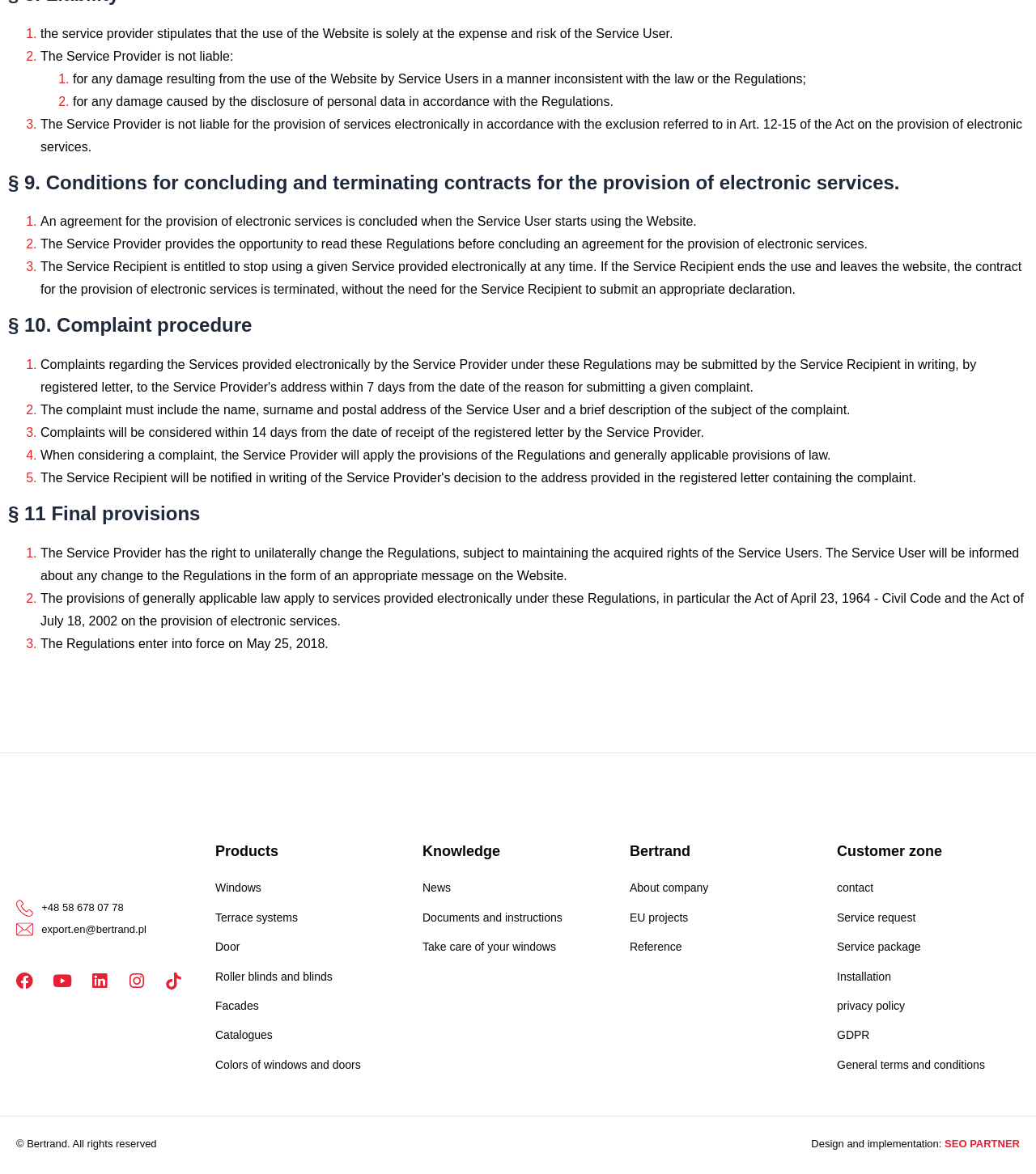What is the contact information of the Service Provider?
Relying on the image, give a concise answer in one word or a brief phrase.

Phone number and email